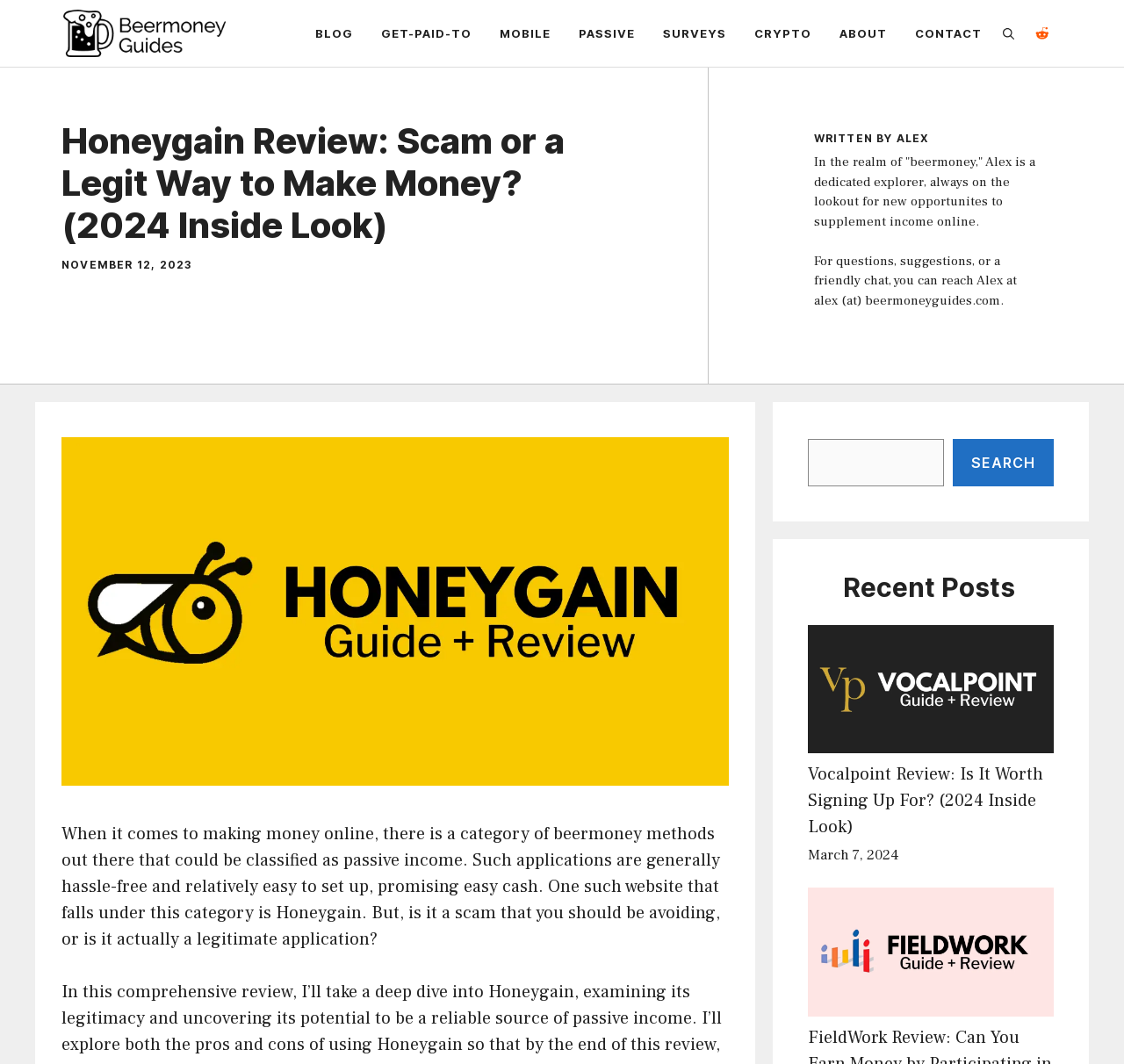By analyzing the image, answer the following question with a detailed response: What is the date of the article?

I found the date of the article by looking at the time element, which contains the static text 'NOVEMBER 12, 2023'.